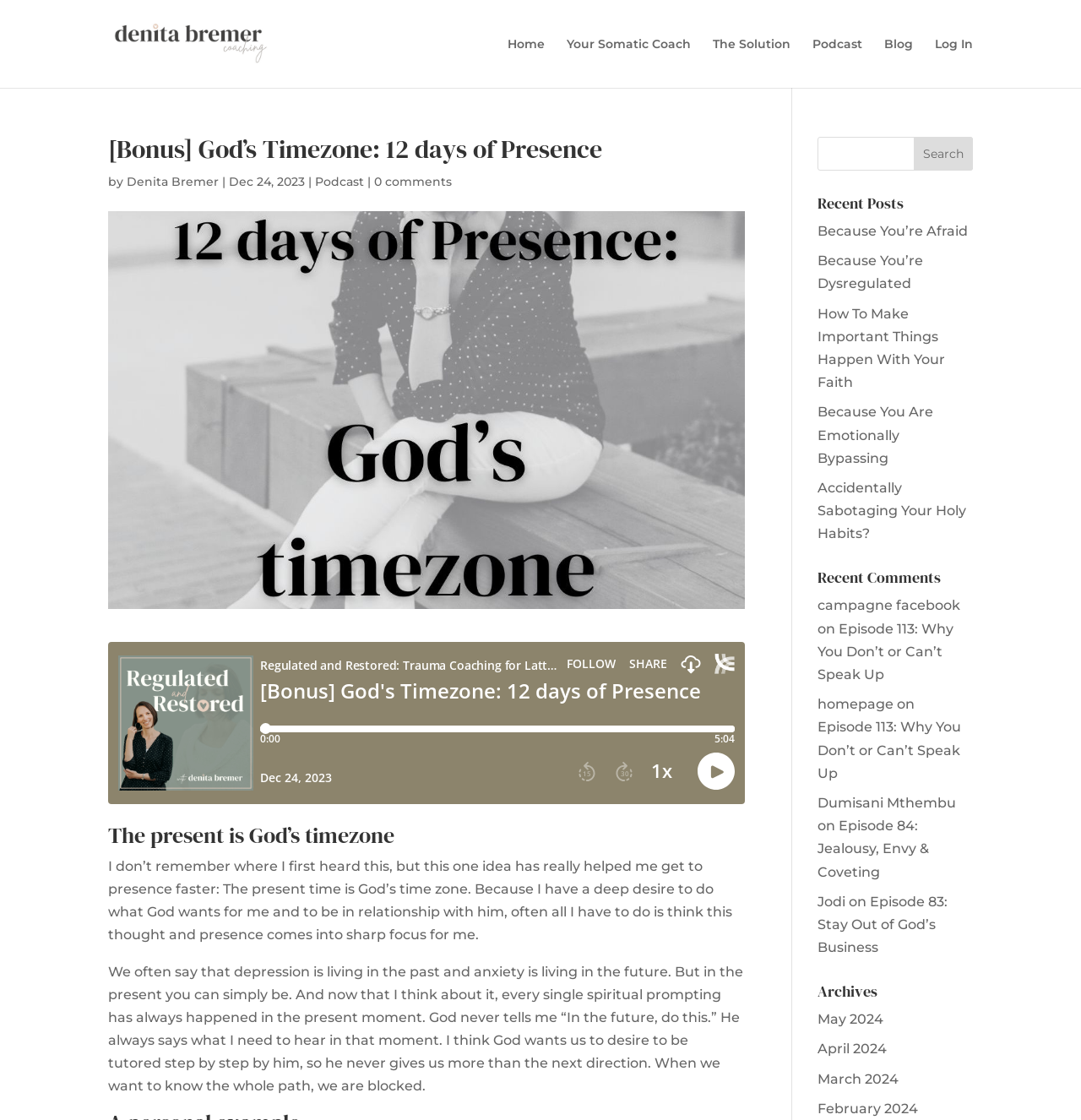Please specify the bounding box coordinates of the region to click in order to perform the following instruction: "Listen to the podcast".

[0.291, 0.155, 0.337, 0.169]